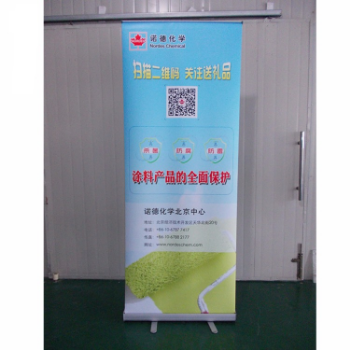What is the theme of the visual element in the background?
Use the screenshot to answer the question with a single word or phrase.

Painting or coating products